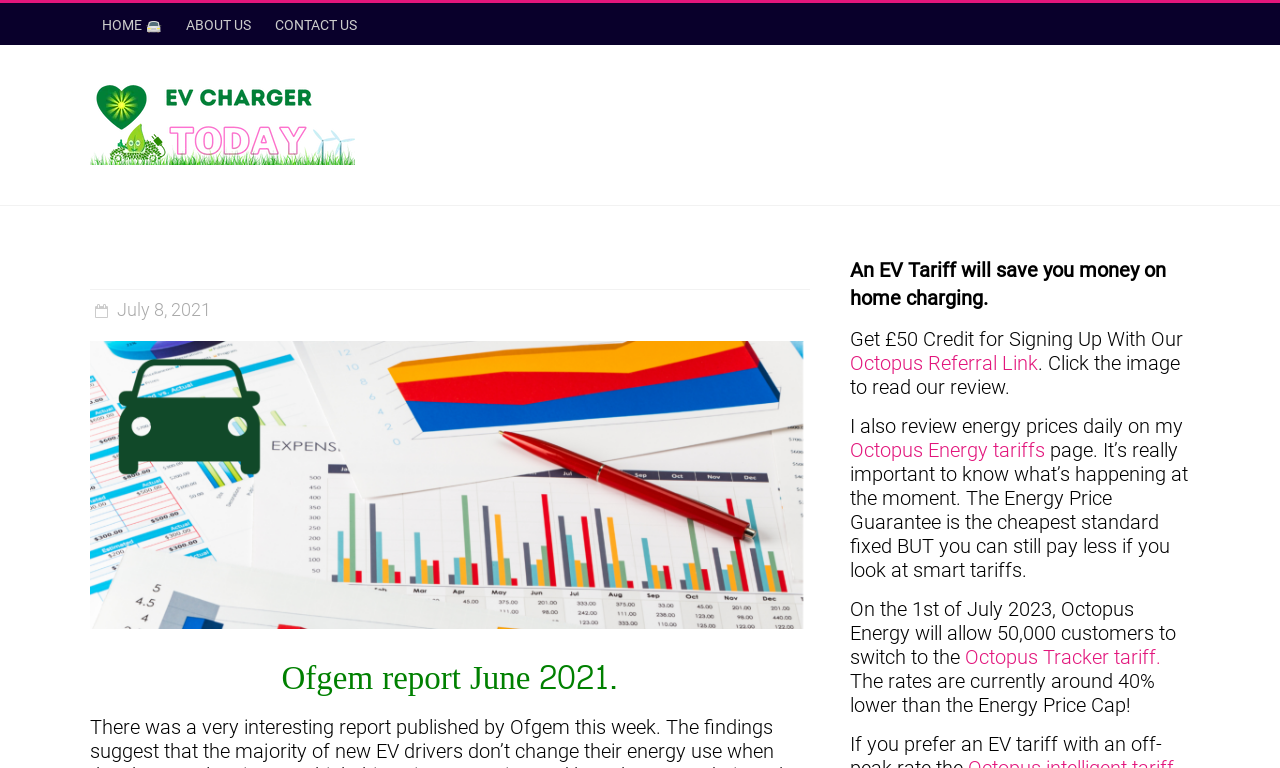Please find the bounding box coordinates of the section that needs to be clicked to achieve this instruction: "sign up with Octopus Referral Link".

[0.664, 0.457, 0.811, 0.488]